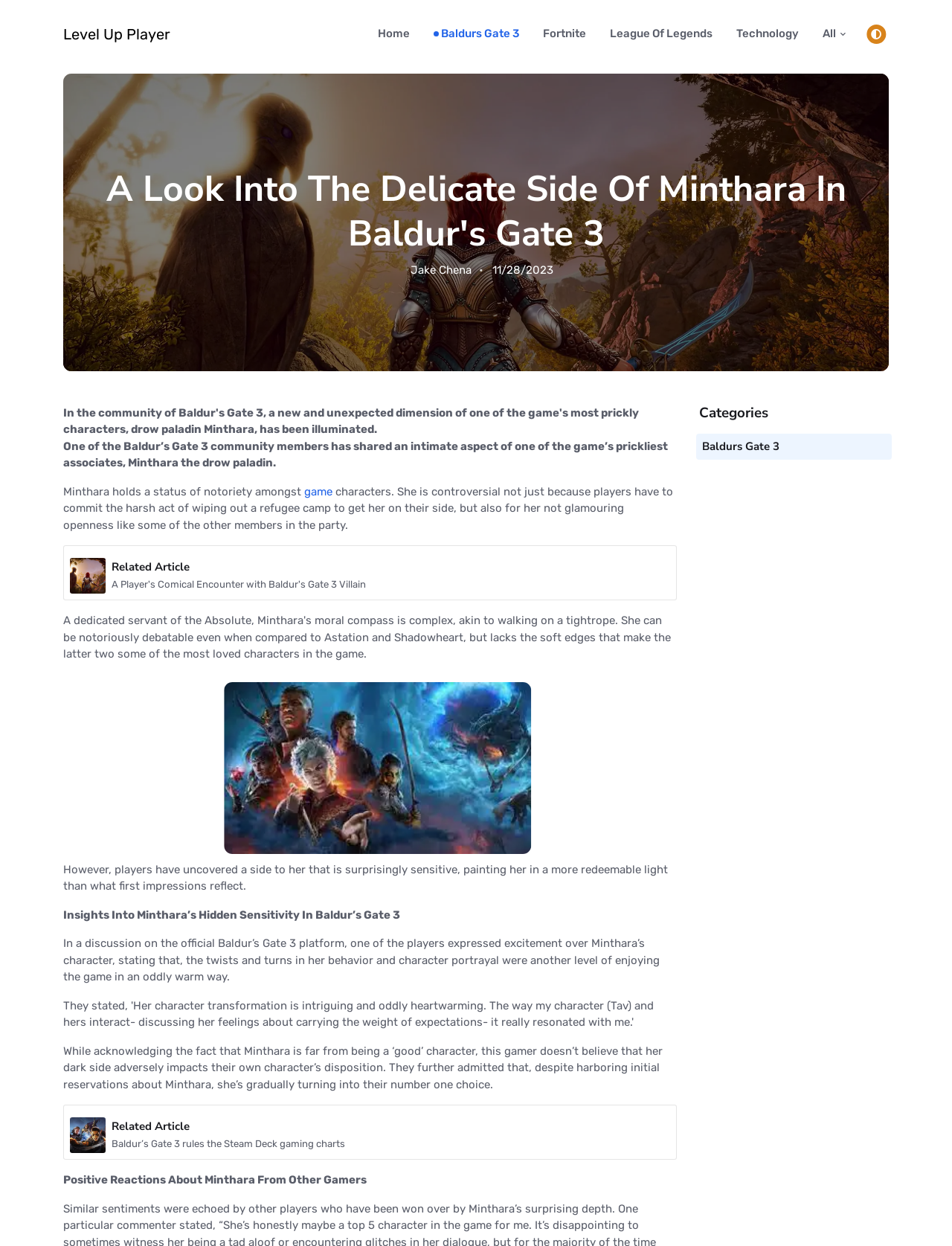Identify the bounding box coordinates for the element you need to click to achieve the following task: "Click on the 'Baldurs Gate 3' link". The coordinates must be four float values ranging from 0 to 1, formatted as [left, top, right, bottom].

[0.443, 0.0, 0.558, 0.054]